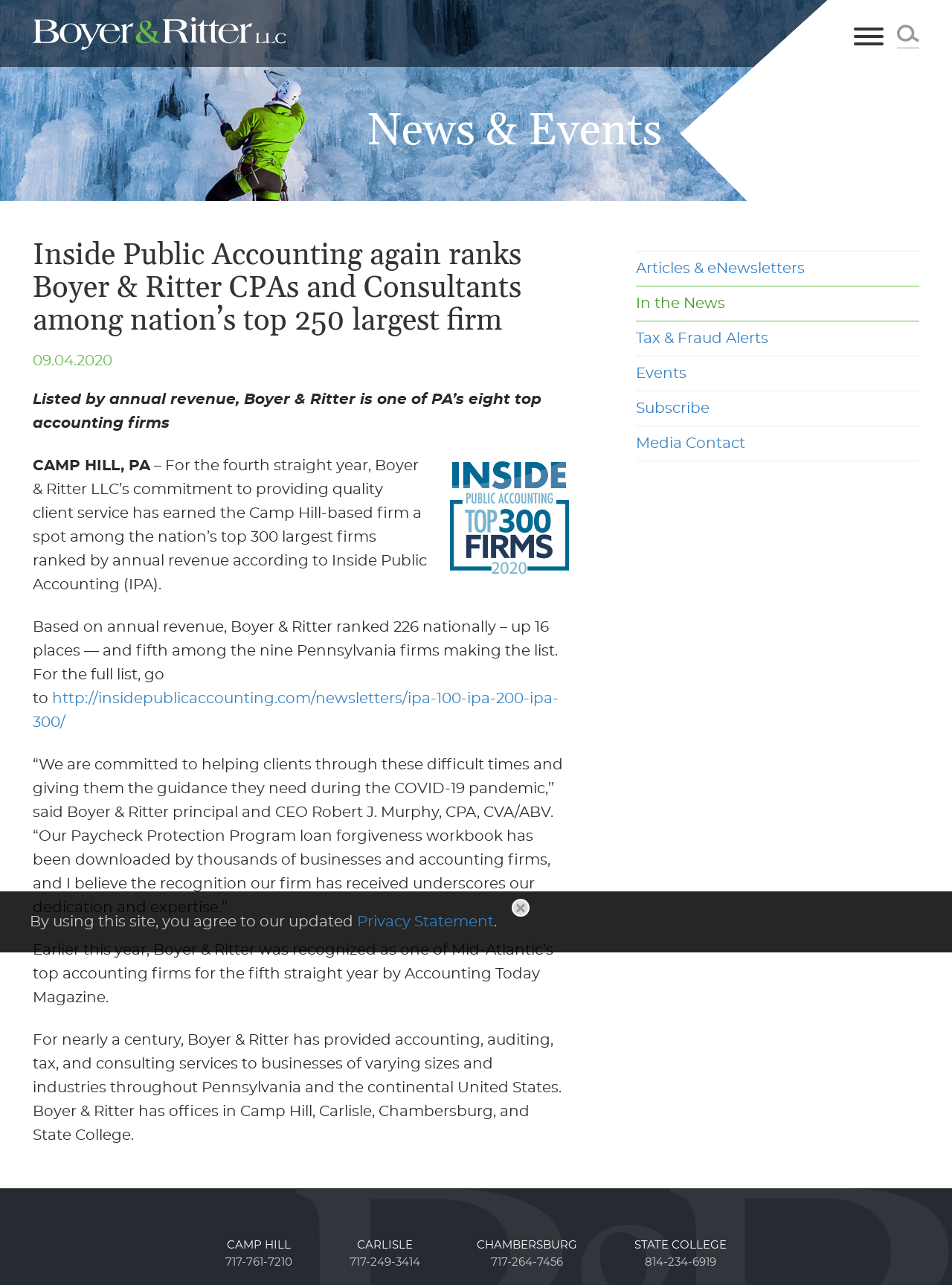Please give a one-word or short phrase response to the following question: 
What is the ranking of Boyer & Ritter CPAs and Consultants?

Top 250